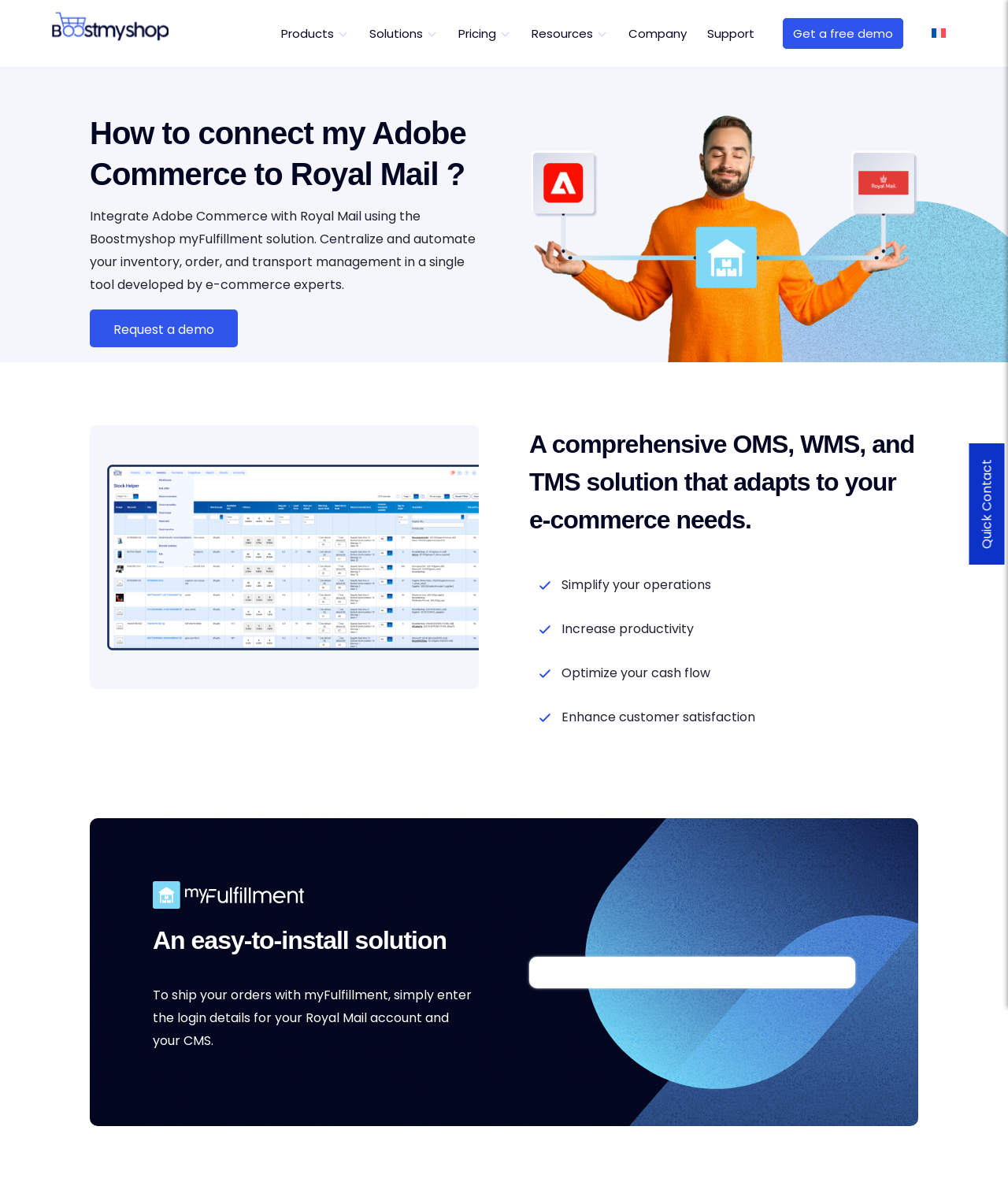Provide an in-depth caption for the webpage.

The webpage is about Boostmyshop's myFulfillment solution, which connects Adobe Commerce to Royal Mail. At the top, there is a navigation menu with 7 items: Products, Solutions, Pricing, Resources, Company, Support, and Get a free demo. To the right of the menu, there is a "Quick Contact" button and a link to switch to the French language.

Below the navigation menu, there is a heading that asks "How to connect my Adobe Commerce to Royal Mail?" followed by a brief description of the myFulfillment solution. There is also a "Request a demo" link and an image related to Adobe Commerce and Royal Mail.

Further down, there is a section that showcases the features of the myFulfillment solution. There is a heading that describes it as a comprehensive OMS, WMS, and TMS solution, accompanied by an image. Below this, there are four sections with icons and text that highlight the benefits of using the solution, including simplifying operations, increasing productivity, optimizing cash flow, and enhancing customer satisfaction.

At the bottom of the page, there is another section that explains how easy it is to install the solution, with a heading and a brief description. There is also an image related to order fulfillment.